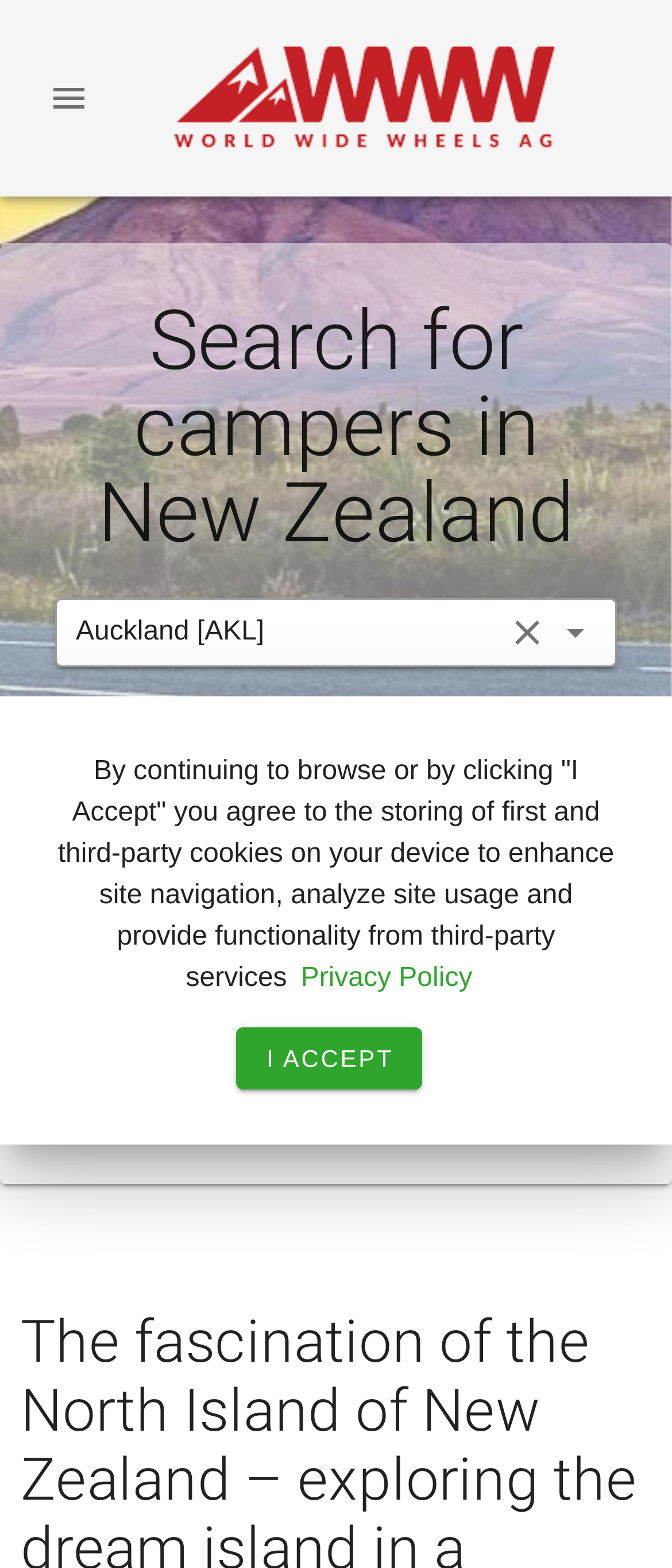Provide your answer in a single word or phrase: 
What is the purpose of the 'GET QUOTES' button?

To get quotes